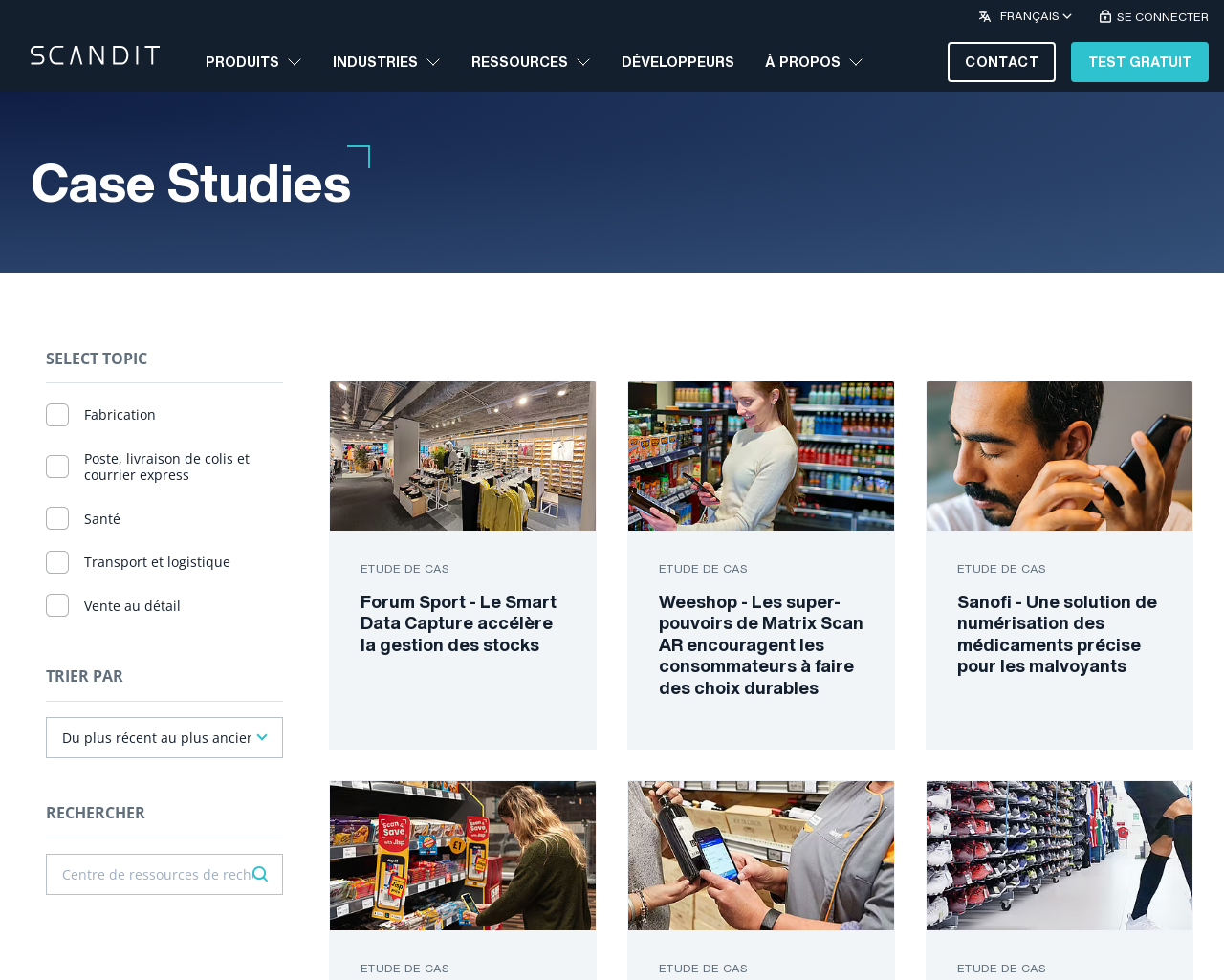Kindly determine the bounding box coordinates for the area that needs to be clicked to execute this instruction: "Read the 'Forum Sport' case study".

[0.269, 0.388, 0.488, 0.765]